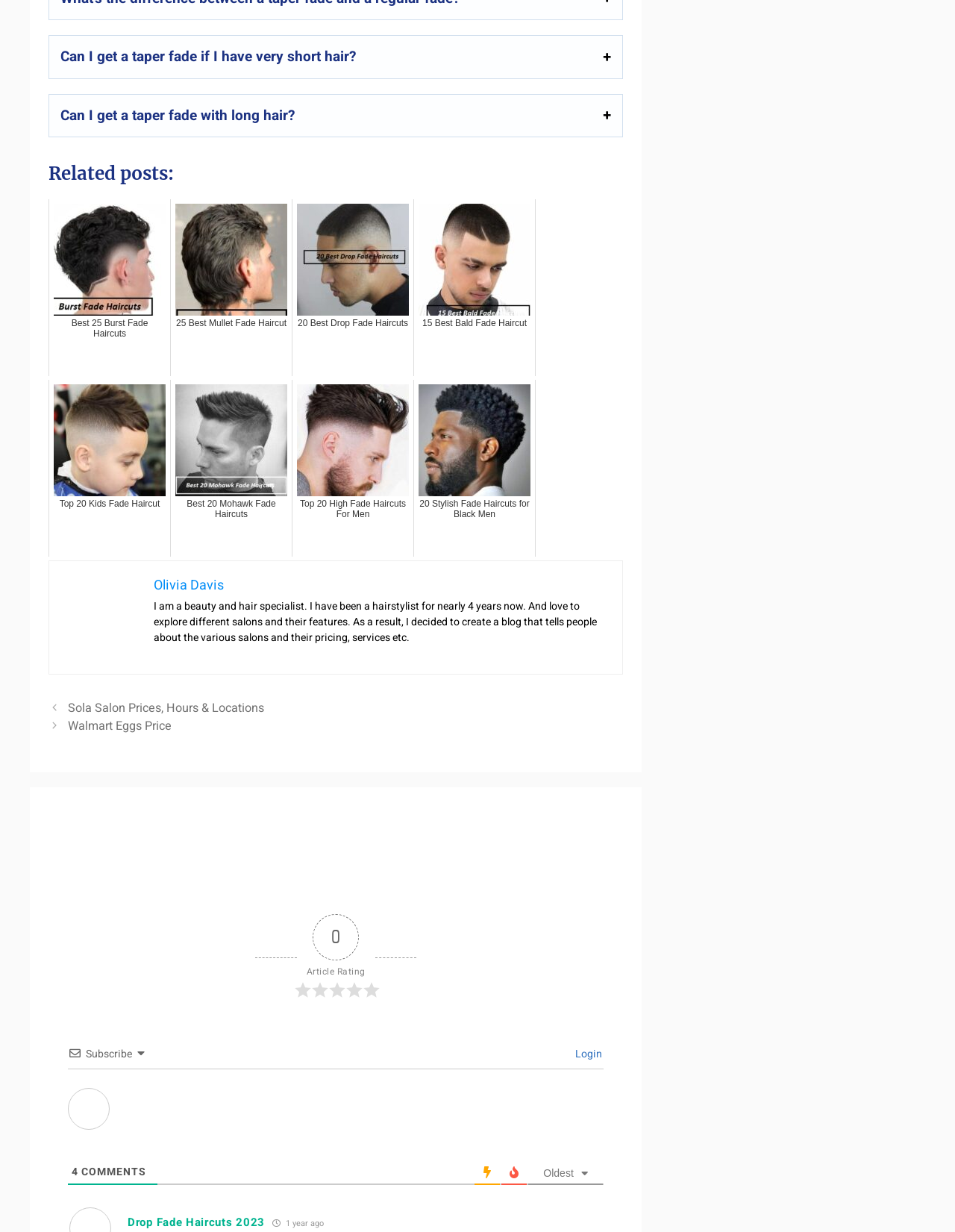What is the category of the post 'Sola Salon Prices, Hours & Locations'?
Analyze the image and deliver a detailed answer to the question.

The post 'Sola Salon Prices, Hours & Locations' is listed under the 'Posts' navigation category, indicating that it is a type of post.